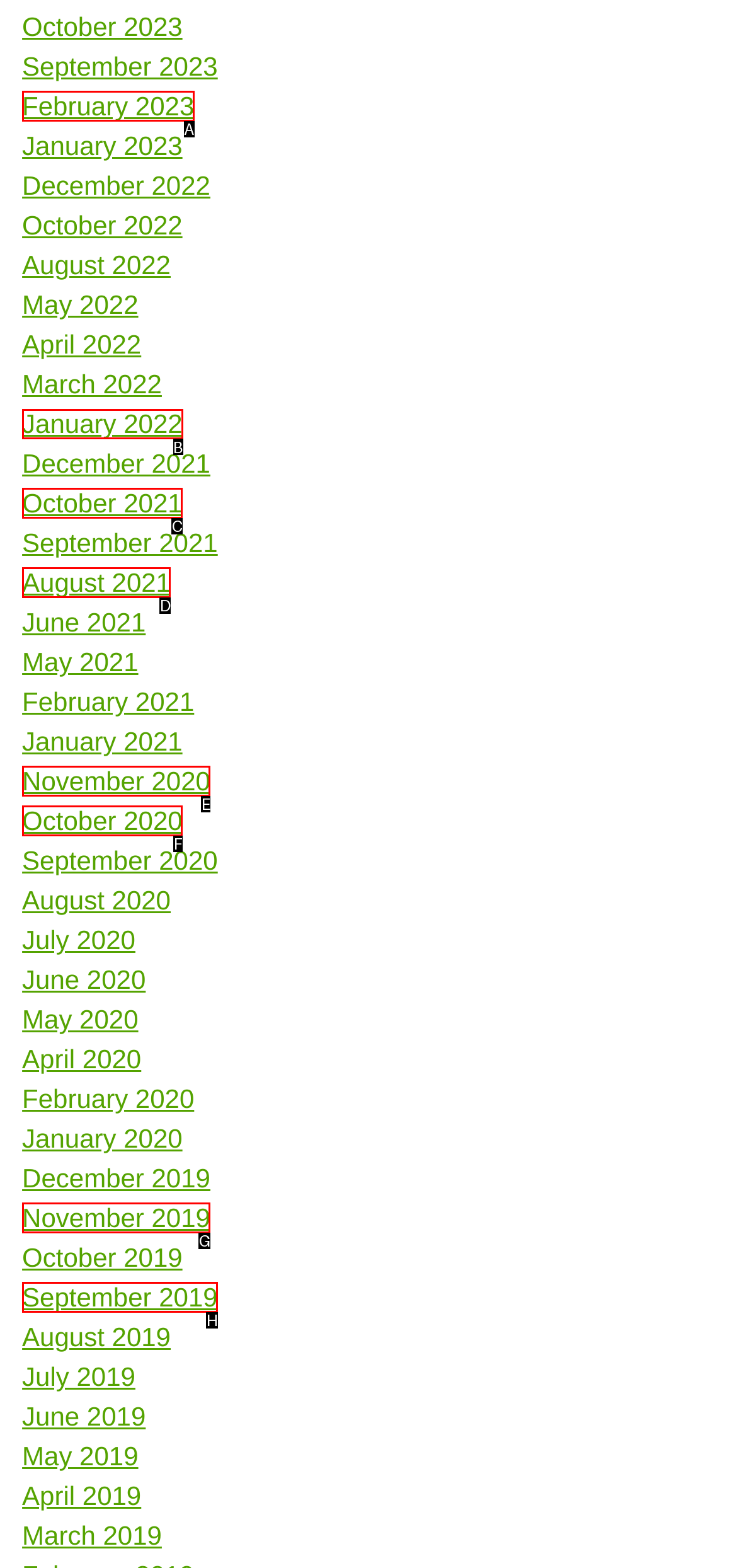Determine the letter of the UI element that you need to click to perform the task: View January 2022.
Provide your answer with the appropriate option's letter.

B